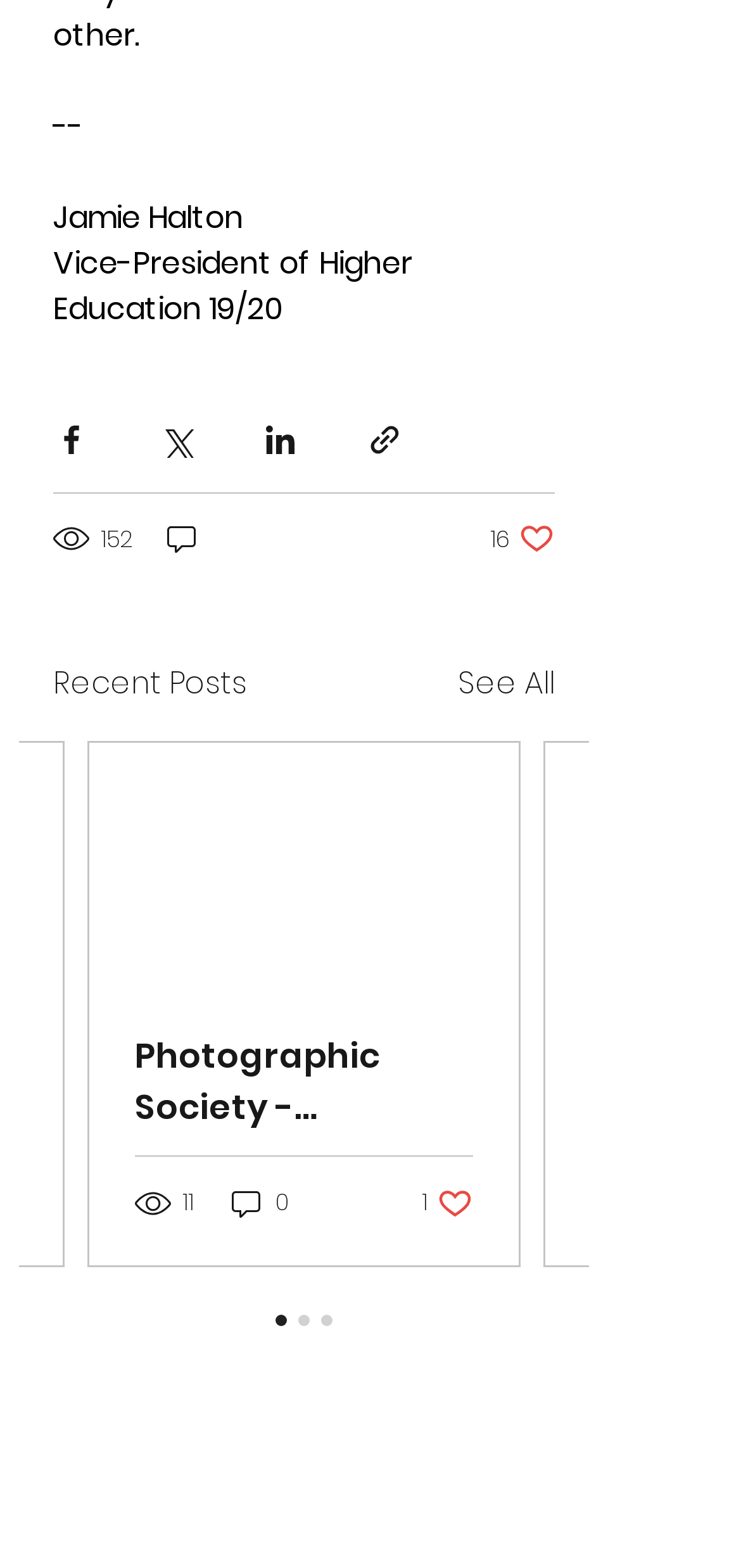Please identify the bounding box coordinates of the area that needs to be clicked to follow this instruction: "View recent posts".

[0.072, 0.422, 0.333, 0.451]